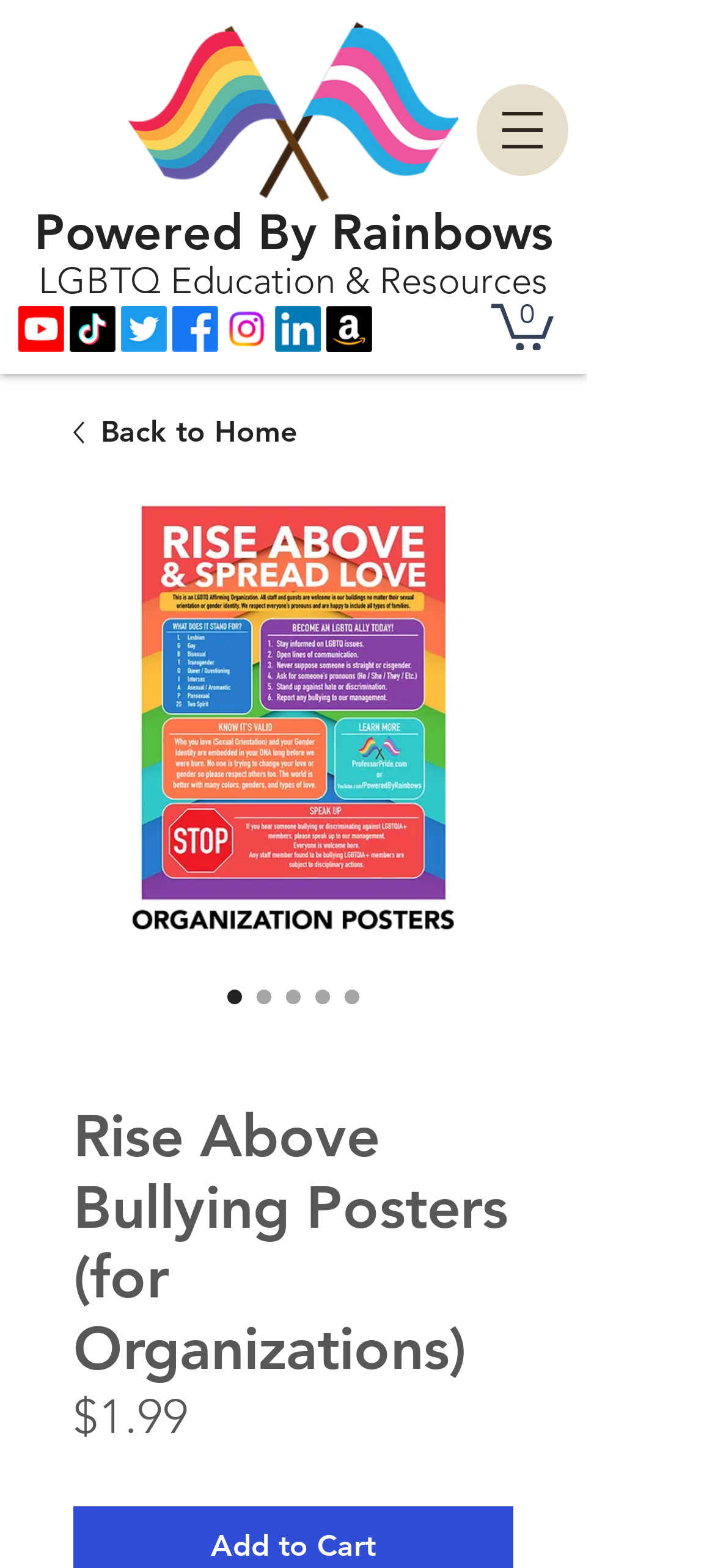Locate the bounding box of the UI element with the following description: "aria-label="Facebook"".

[0.241, 0.195, 0.305, 0.224]